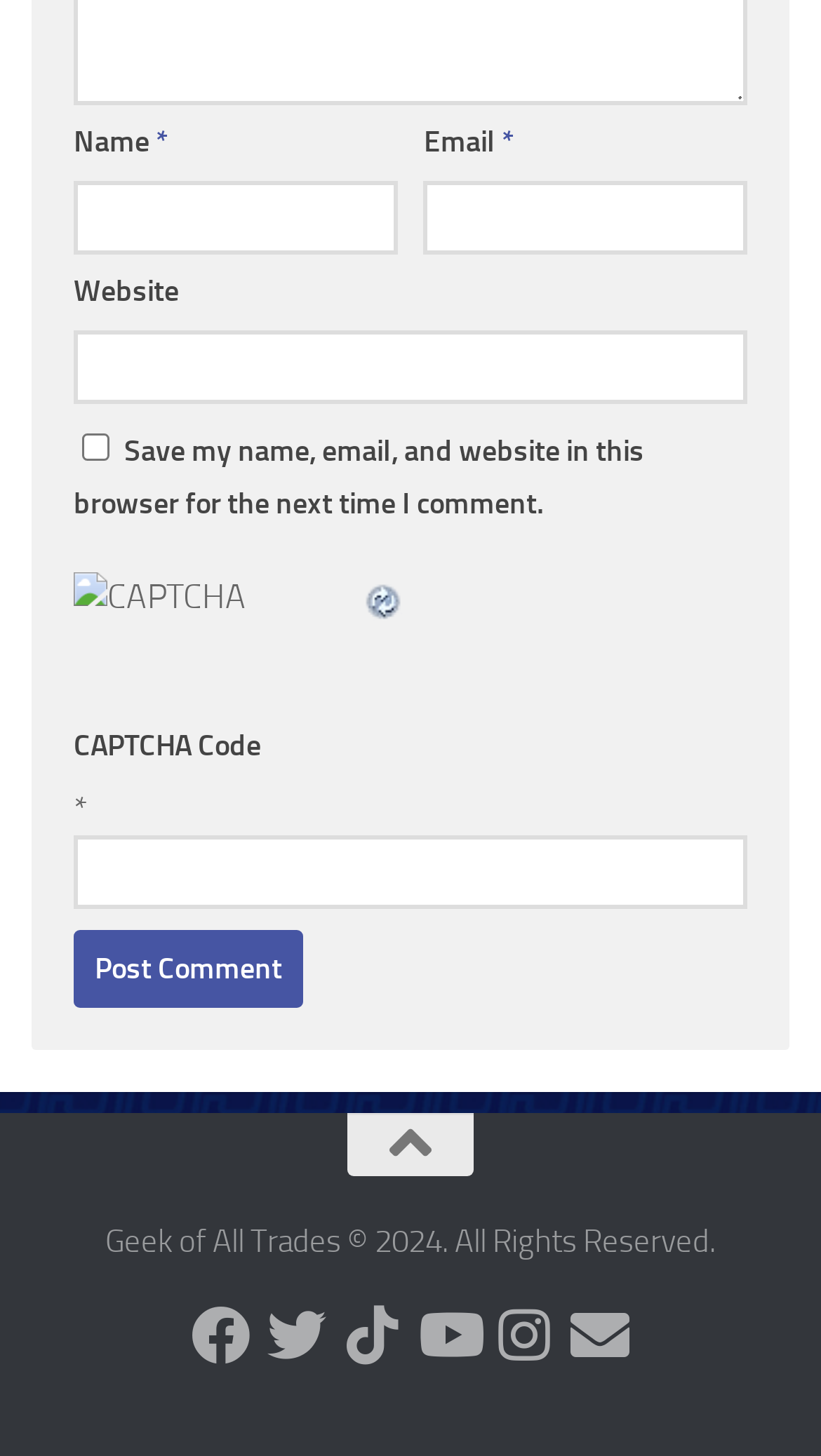What is the purpose of the 'Post Comment' button?
Carefully examine the image and provide a detailed answer to the question.

The 'Post Comment' button is used to submit a comment after filling out the required fields, such as name, email, and CAPTCHA code, and optional fields like website.